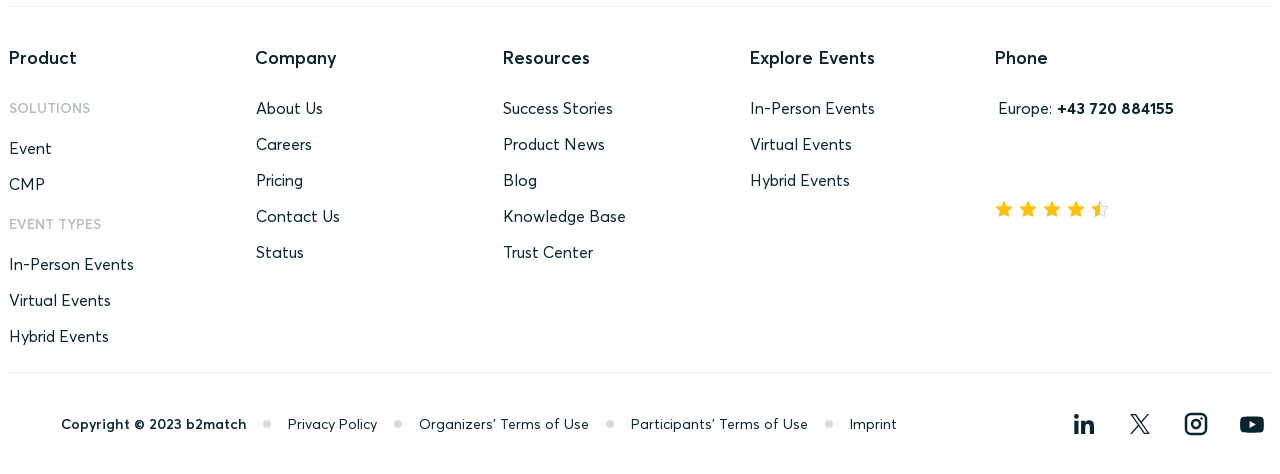Respond to the following question with a brief word or phrase:
What is the rating of b2match on Capterra?

4.4 out of 5